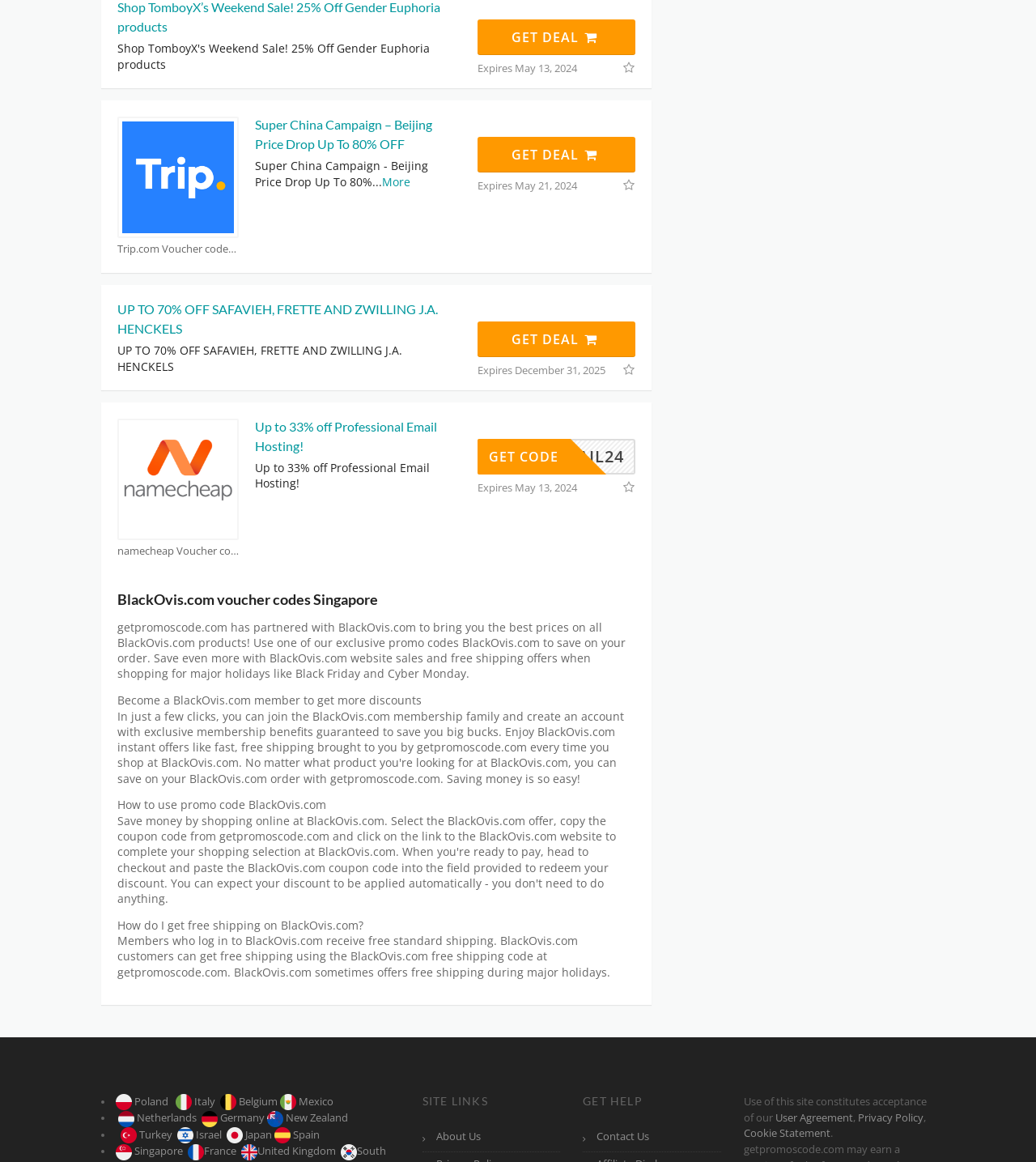Provide a brief response using a word or short phrase to this question:
How do I get free shipping on BlackOvis.com?

Log in or use free shipping code